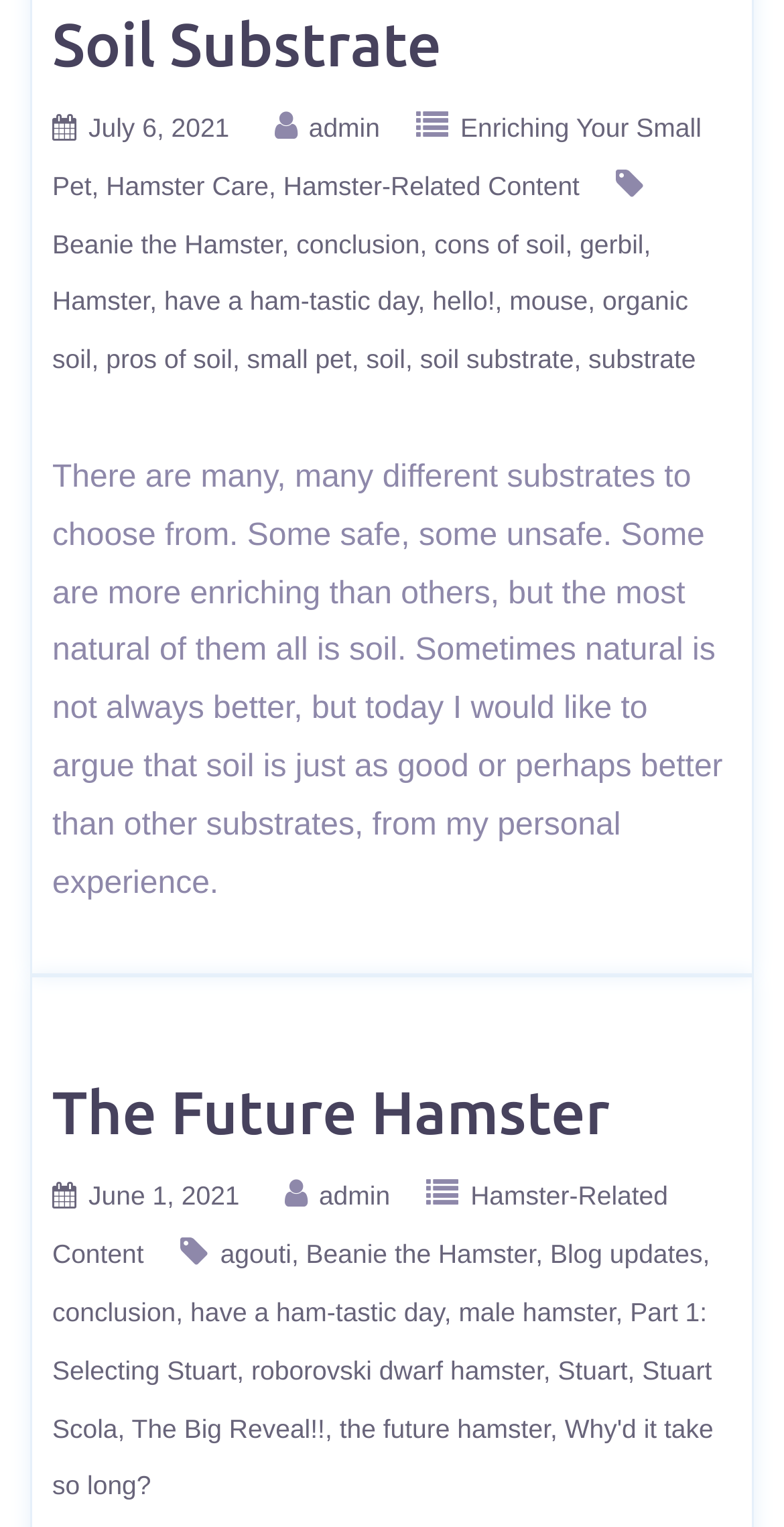Respond to the following query with just one word or a short phrase: 
How many links are in the header?

18